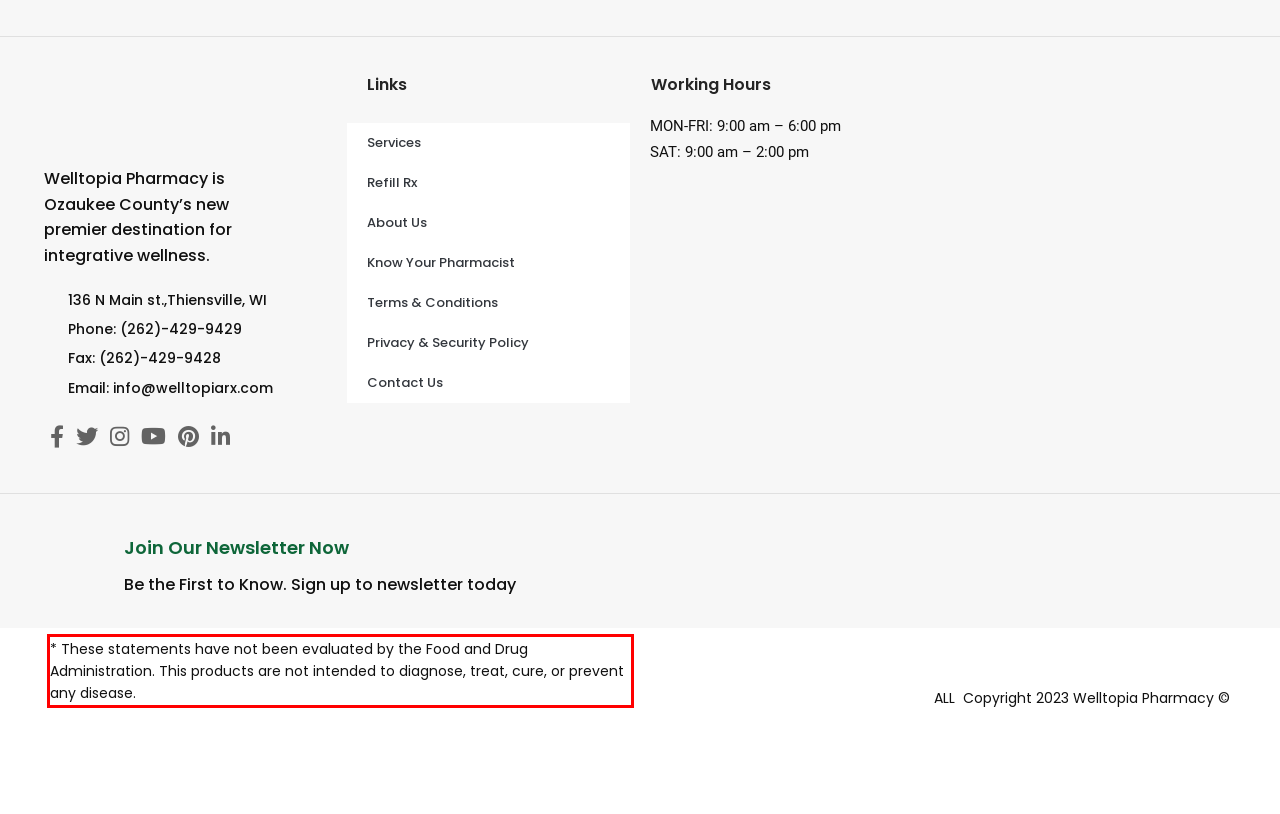The screenshot provided shows a webpage with a red bounding box. Apply OCR to the text within this red bounding box and provide the extracted content.

* These statements have not been evaluated by the Food and Drug Administration. This products are not intended to diagnose, treat, cure, or prevent any disease.